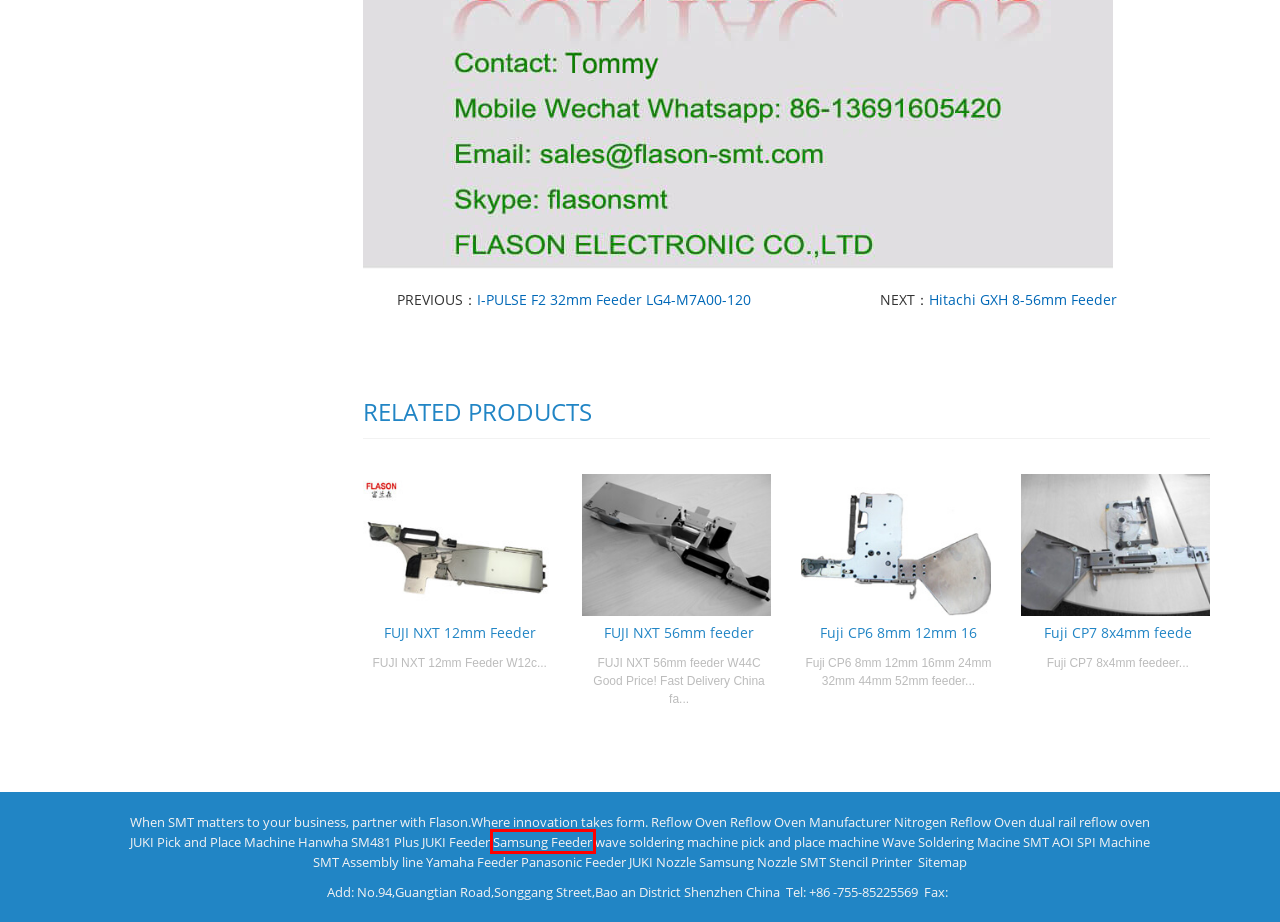Examine the screenshot of a webpage with a red bounding box around an element. Then, select the webpage description that best represents the new page after clicking the highlighted element. Here are the descriptions:
A. Hanwha Pick and Place Machine SMT Assembly Line Distributor Agent
B. JUKI RS-1R Pick and Place Machine
C. SMT Pick and Place Machine
D. SMT inspection machine AOI SPI X Ray Manufacturer Factory Supplier
E. China JUKI Feeder Supplier
F. Hanwha SM481 PLUS Pick and Place Machine
G. China SMT Reflow Oven Manufacturer
H. China Samsung/Hanwha Feeder Supplier

H